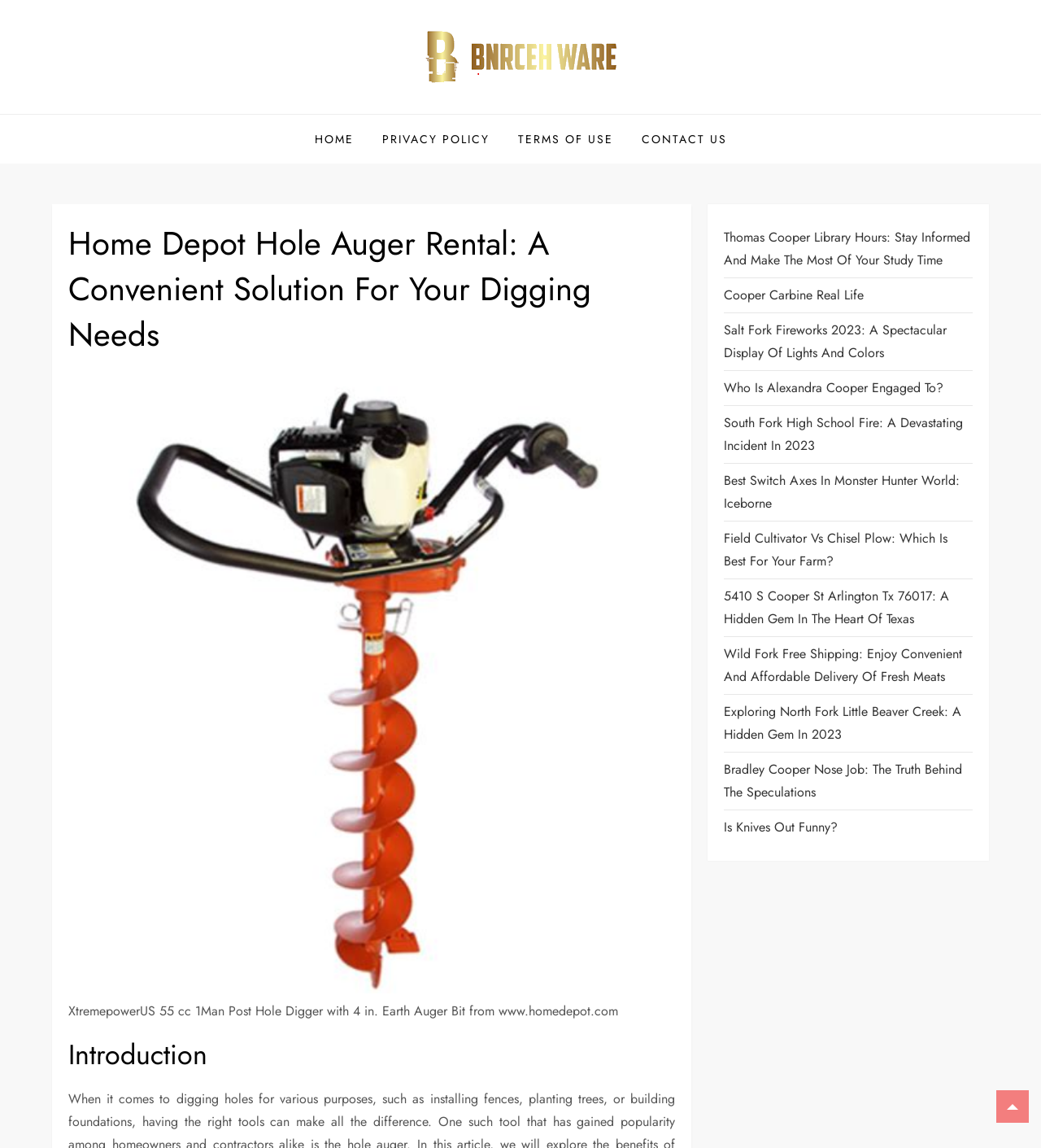What is the brand of the hole auger?
Answer with a single word or phrase, using the screenshot for reference.

XtremepowerUS